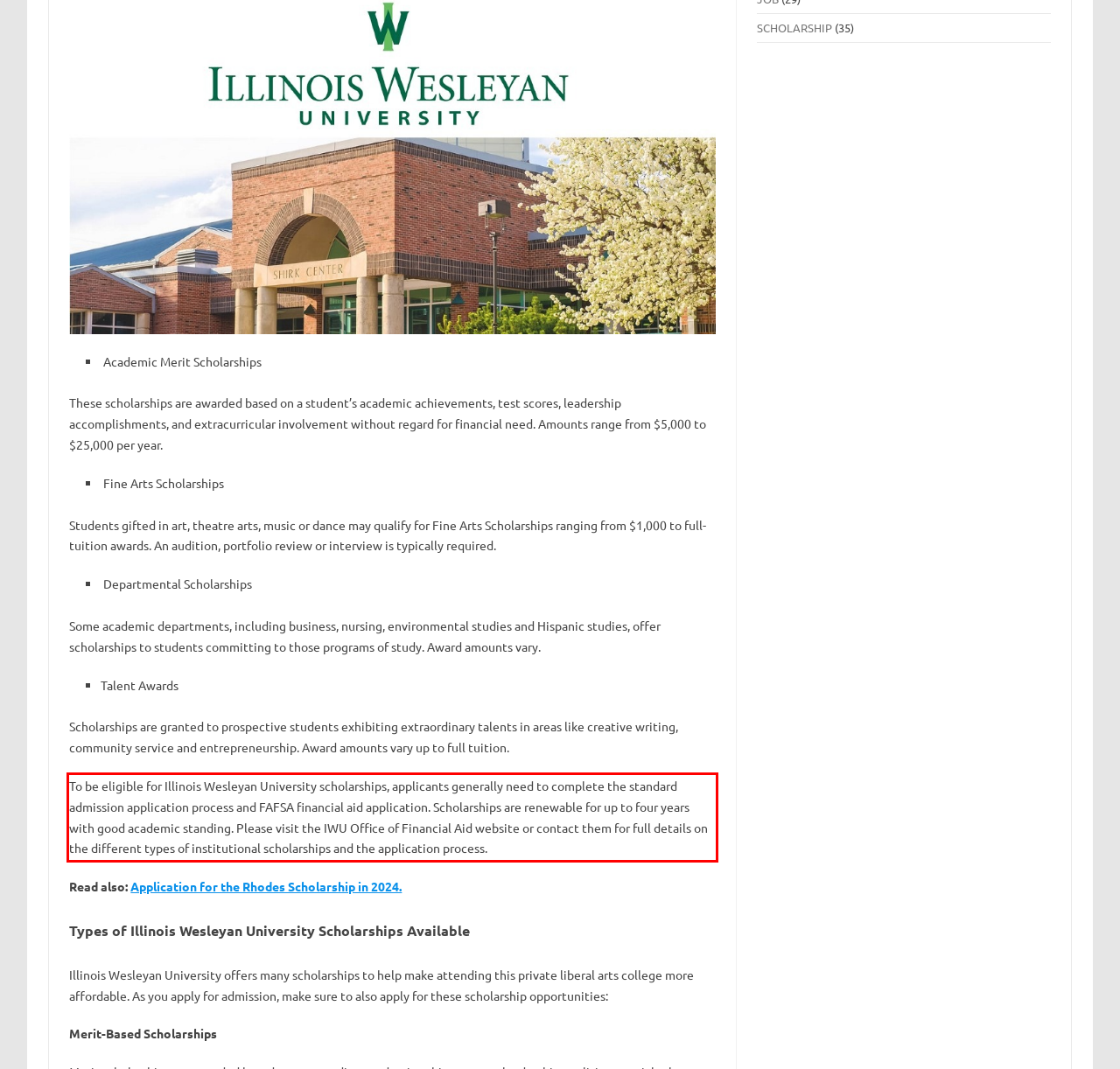Analyze the screenshot of a webpage where a red rectangle is bounding a UI element. Extract and generate the text content within this red bounding box.

To be eligible for Illinois Wesleyan University scholarships, applicants generally need to complete the standard admission application process and FAFSA financial aid application. Scholarships are renewable for up to four years with good academic standing. Please visit the IWU Office of Financial Aid website or contact them for full details on the different types of institutional scholarships and the application process.